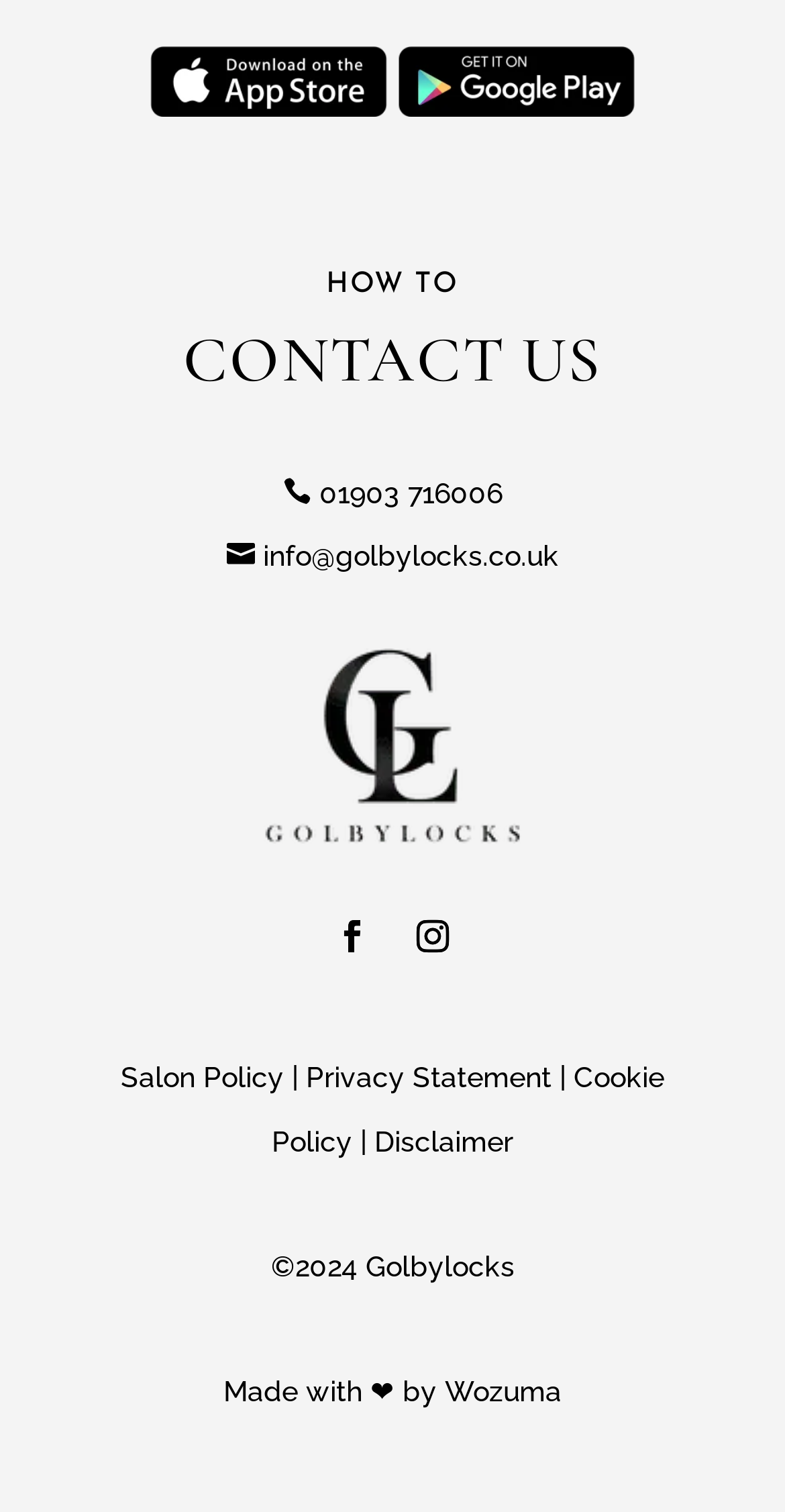Look at the image and answer the question in detail:
How can I contact Golbylocks?

I found the contact information by looking at the static text elements with IDs 289 and 292, which contain the phone number and email address, respectively.